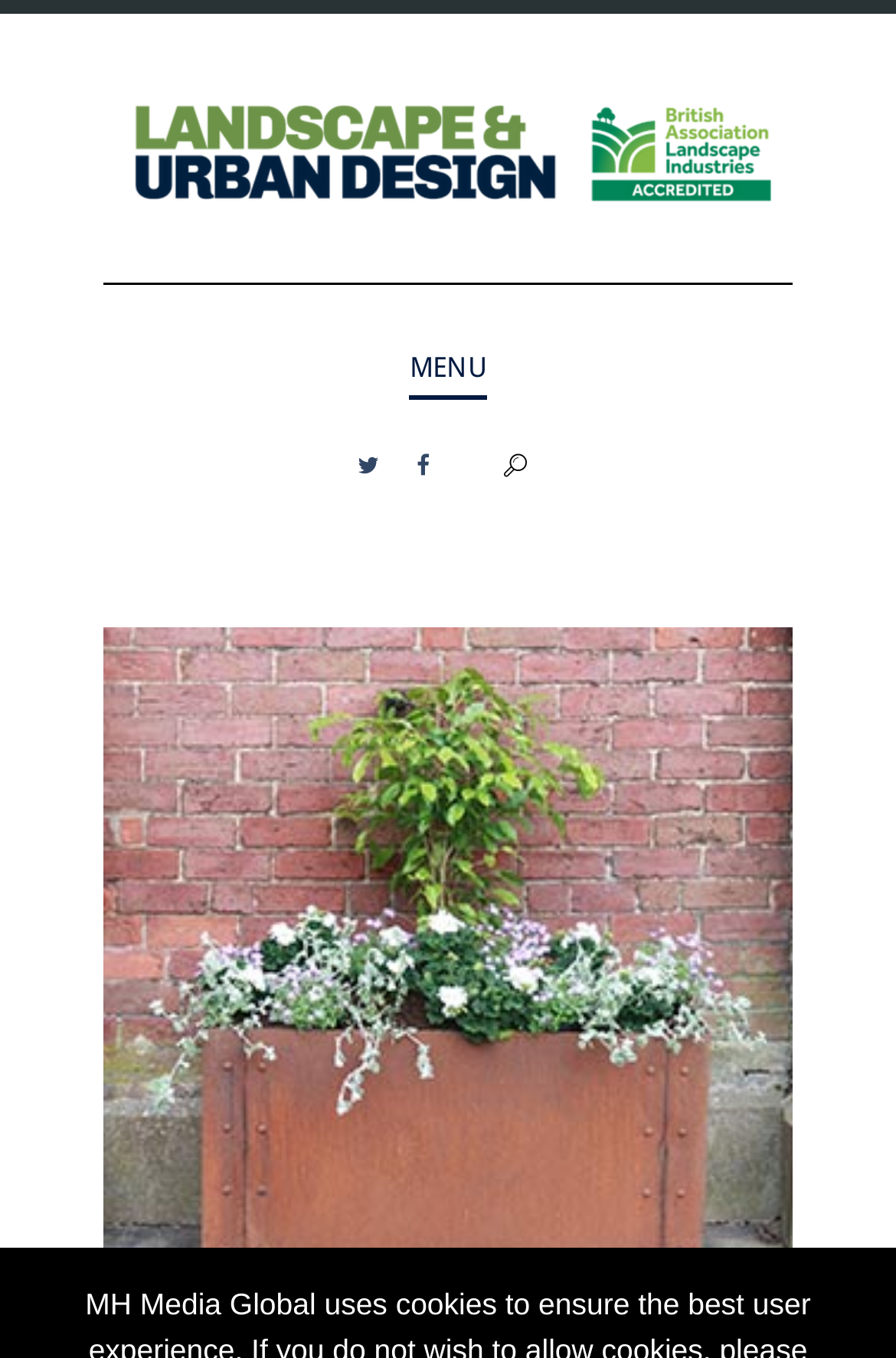Identify the bounding box coordinates necessary to click and complete the given instruction: "subscribe to newsletter".

[0.141, 0.737, 0.859, 0.796]